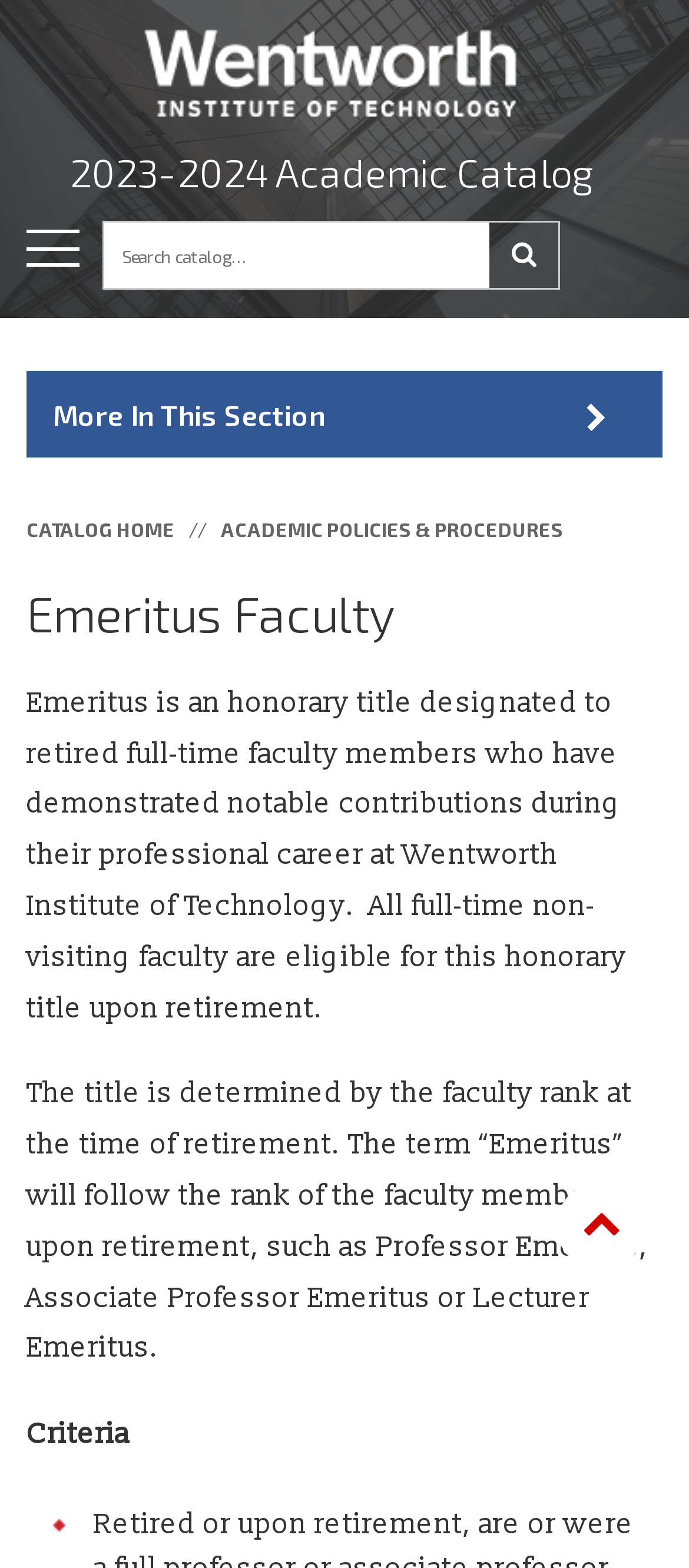Provide a brief response to the question using a single word or phrase: 
What is the purpose of the 'Search catalog' textbox?

To search the catalog